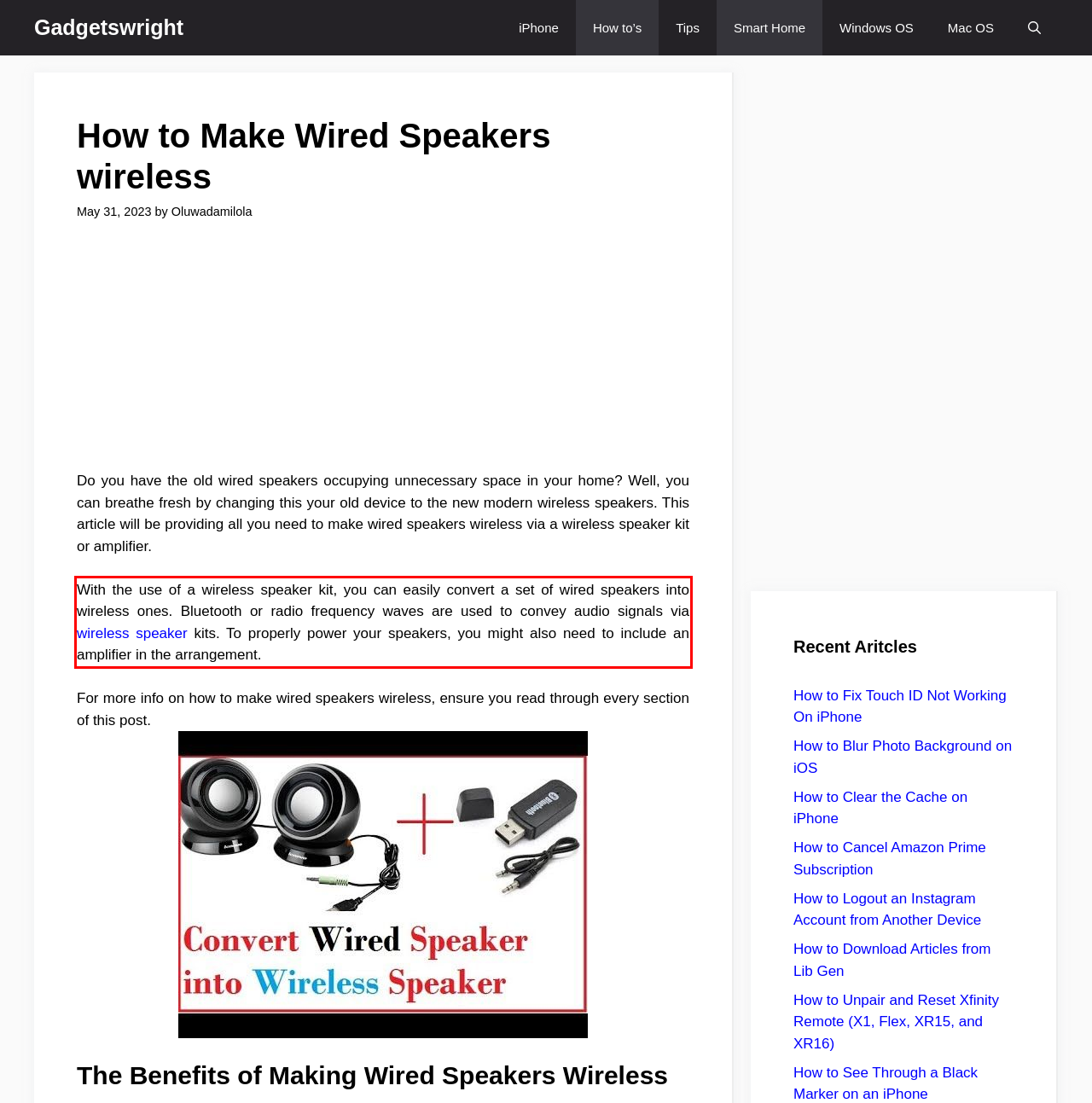Within the screenshot of a webpage, identify the red bounding box and perform OCR to capture the text content it contains.

With the use of a wireless speaker kit, you can easily convert a set of wired speakers into wireless ones. Bluetooth or radio frequency waves are used to convey audio signals via wireless speaker kits. To properly power your speakers, you might also need to include an amplifier in the arrangement.